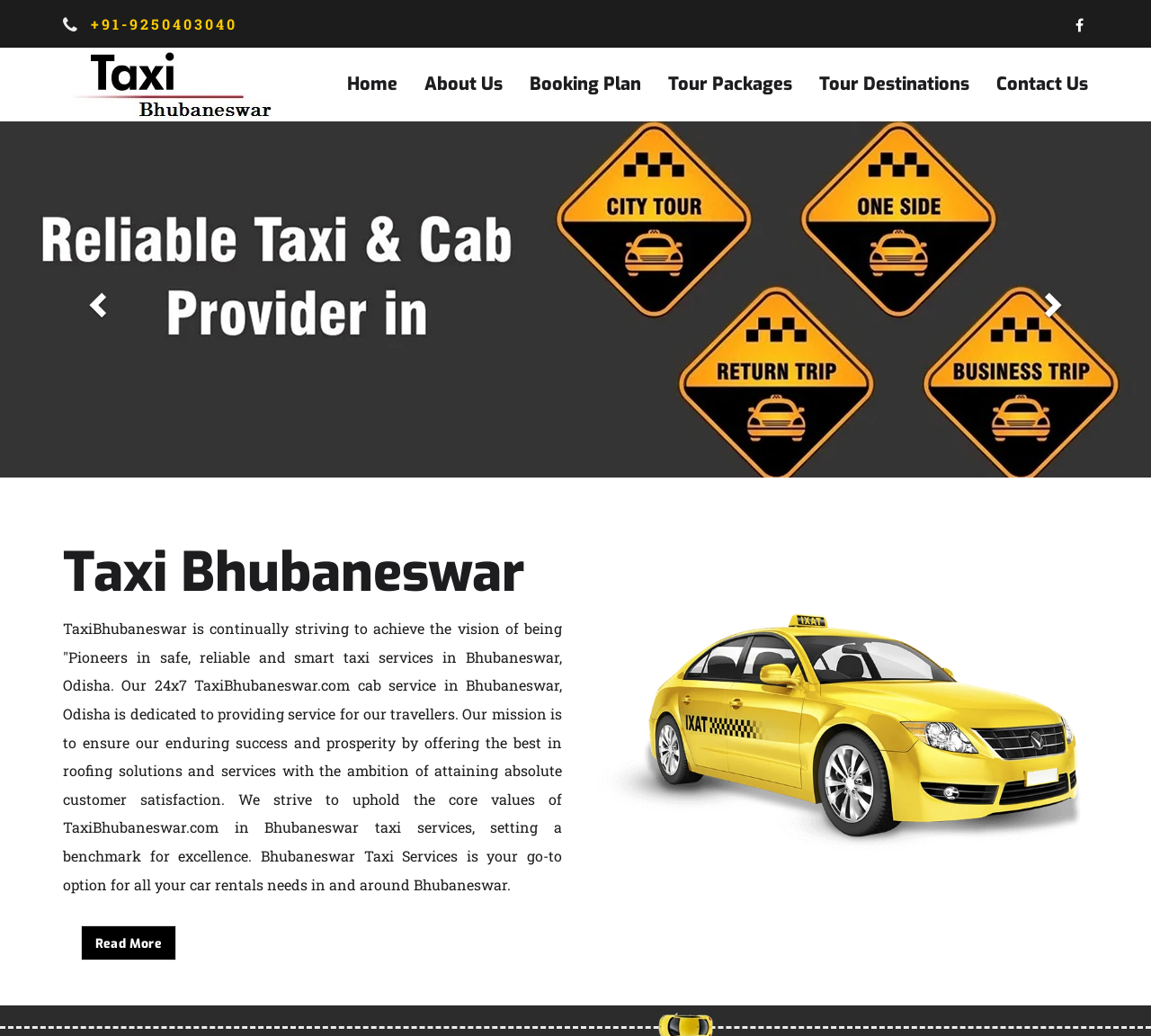Locate the bounding box coordinates of the element that should be clicked to execute the following instruction: "Call the customer support".

[0.043, 0.0, 0.218, 0.046]